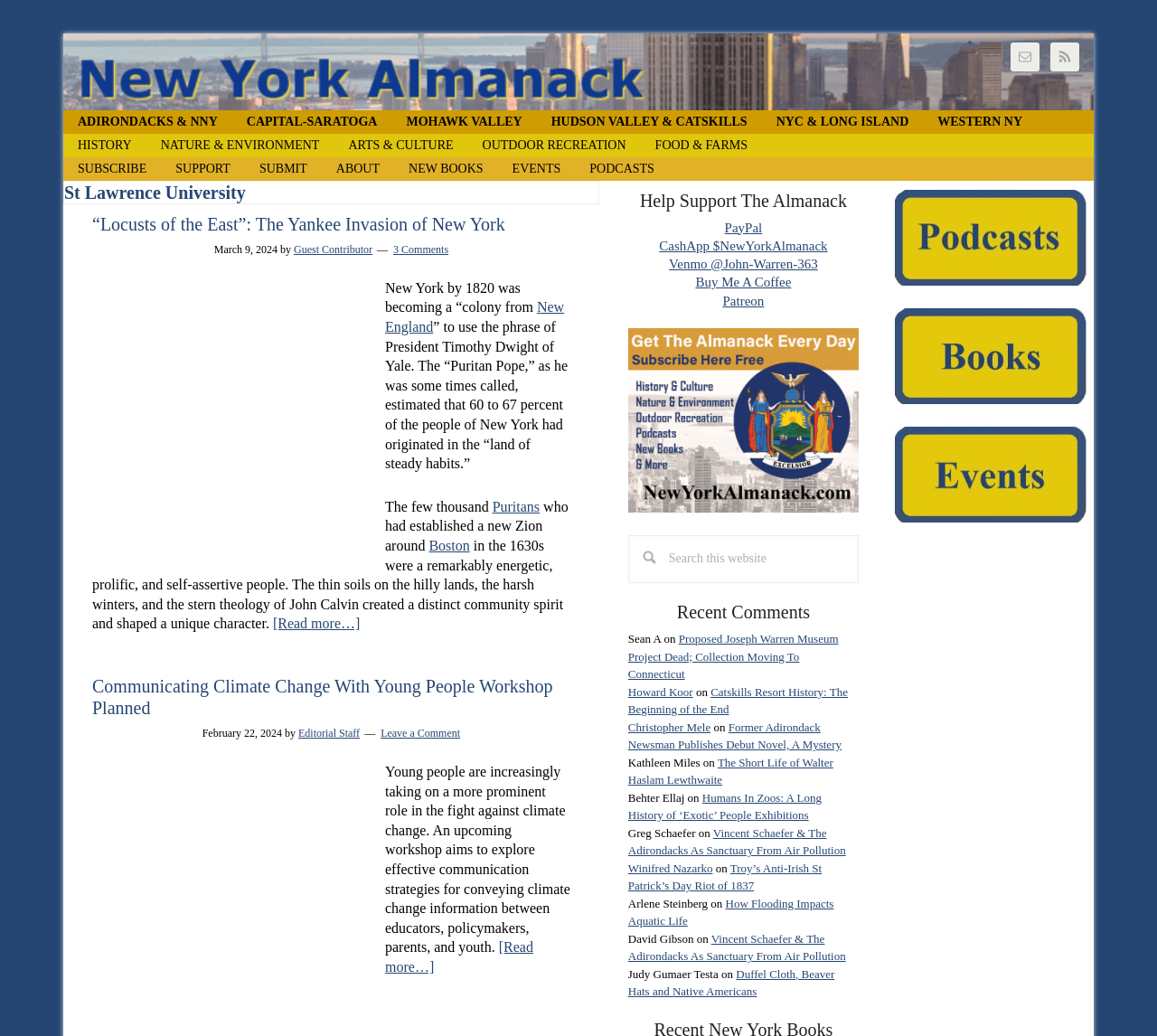Identify the bounding box coordinates for the element that needs to be clicked to fulfill this instruction: "Leave a comment on the 'Communicating Climate Change With Young People Workshop Planned' article". Provide the coordinates in the format of four float numbers between 0 and 1: [left, top, right, bottom].

[0.329, 0.664, 0.398, 0.676]